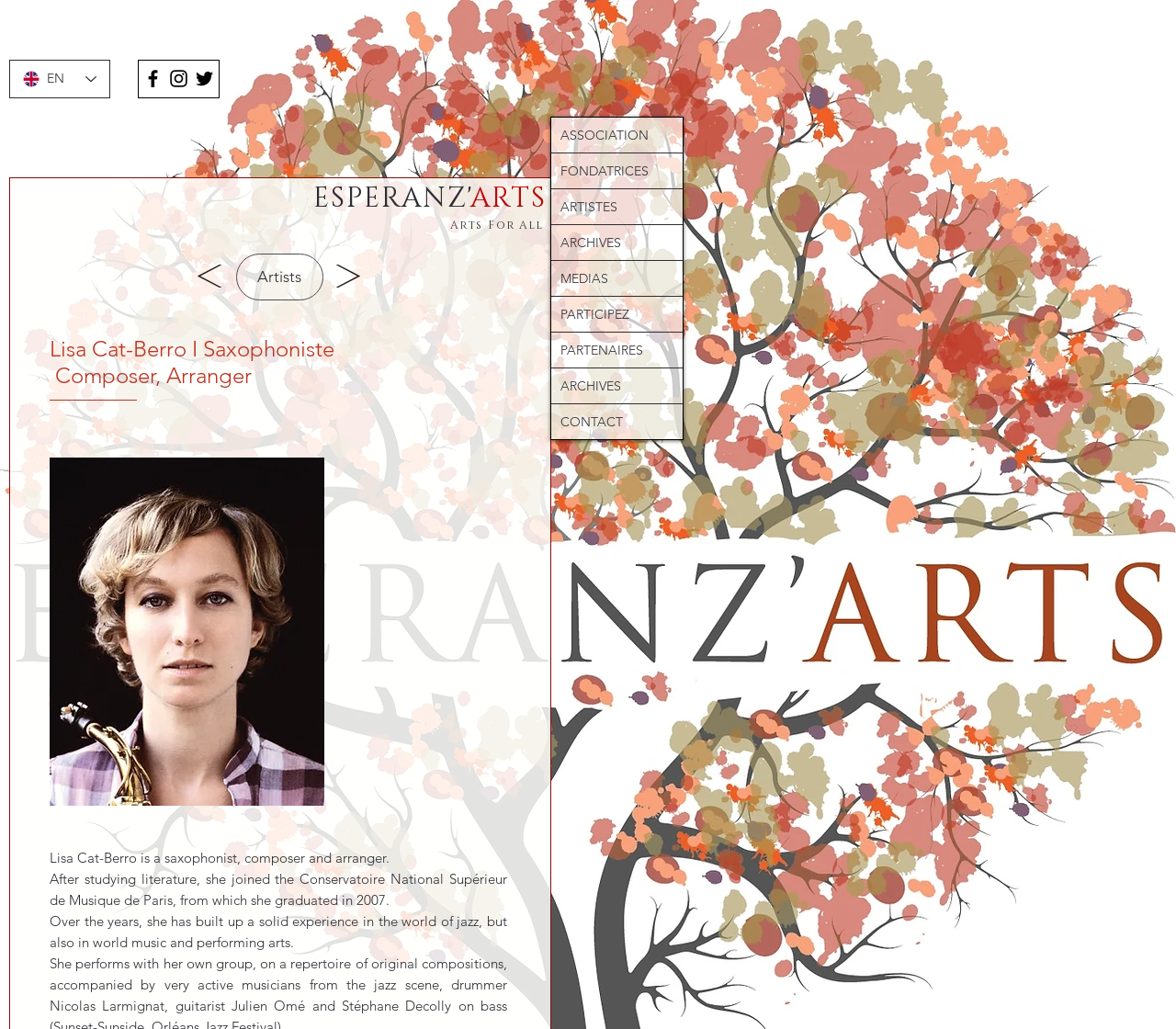Illustrate the webpage with a detailed description.

The webpage is about CATBERRO, specifically Esperanzarts, which appears to be a platform for arts and music. At the top, there is a navigation menu with 9 links: ASSOCIATION, FONDATRICES, ARTISTES, ARCHIVES, MEDIAS, PARTICIPEZ, PARTENAIRES, ARCHIVES, and CONTACT. 

To the left of the navigation menu, there is a language selector with the option to switch to English. Below the navigation menu, there is a social bar with links to Facebook, Instagram, and Twitter, each represented by a black icon.

On the right side of the page, there is an iframe containing a PayPal button. Above the button, there is a heading "ESPERANZ'ARTS" and a subheading "Arts For All". 

The main content of the page is about an artist, Lisa Cat-Berro, who is a saxophonist, composer, and arranger. There is a heading with her name and profession, followed by a brief description of her background and experience in the music industry. Below the text, there is a large image of Lisa Cat-Berro.